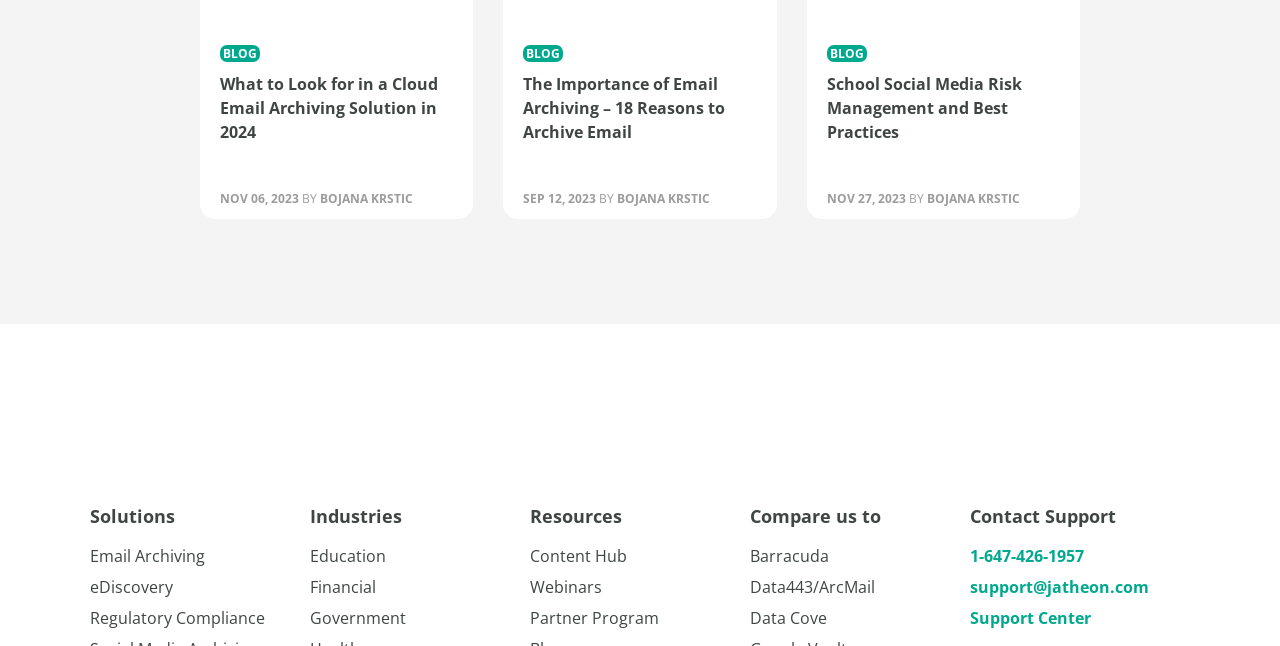Locate the bounding box coordinates of the element that needs to be clicked to carry out the instruction: "Learn about 'School Social Media Risk Management and Best Practices'". The coordinates should be given as four float numbers ranging from 0 to 1, i.e., [left, top, right, bottom].

[0.646, 0.111, 0.828, 0.222]